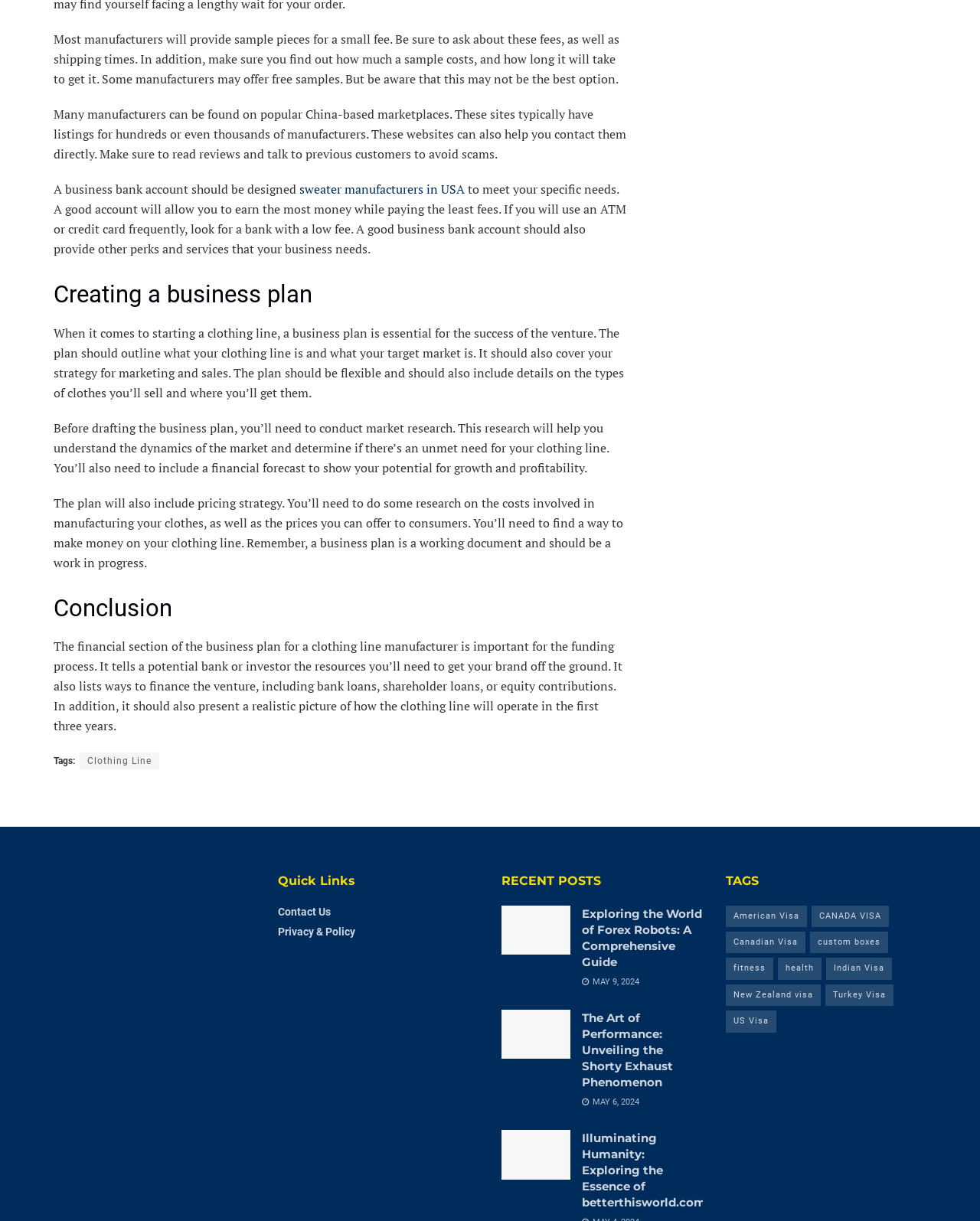Indicate the bounding box coordinates of the element that must be clicked to execute the instruction: "Read about 'Creating a business plan'". The coordinates should be given as four float numbers between 0 and 1, i.e., [left, top, right, bottom].

[0.055, 0.228, 0.641, 0.255]